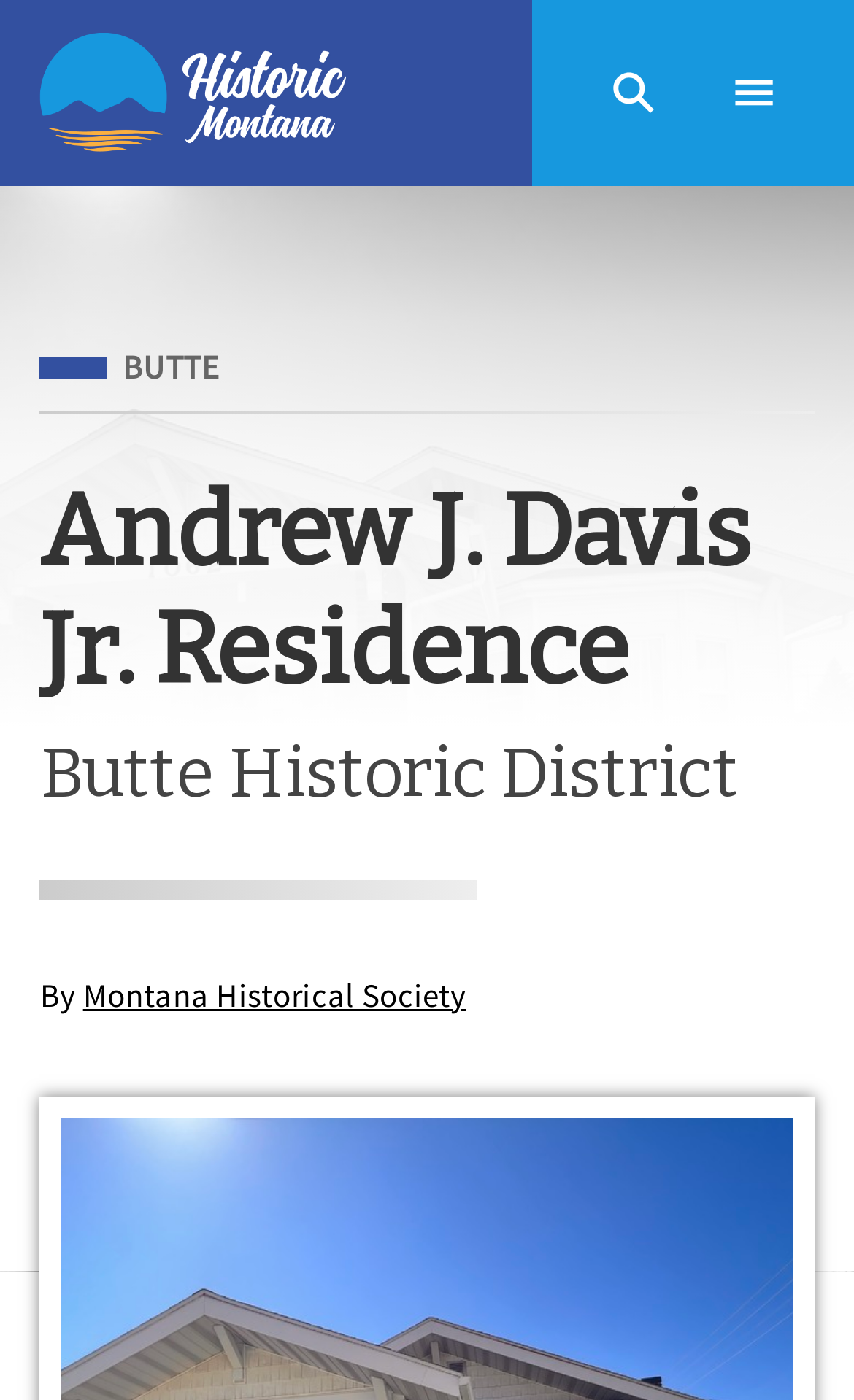Show the bounding box coordinates for the HTML element as described: "Montana Historical Society".

[0.097, 0.696, 0.546, 0.725]